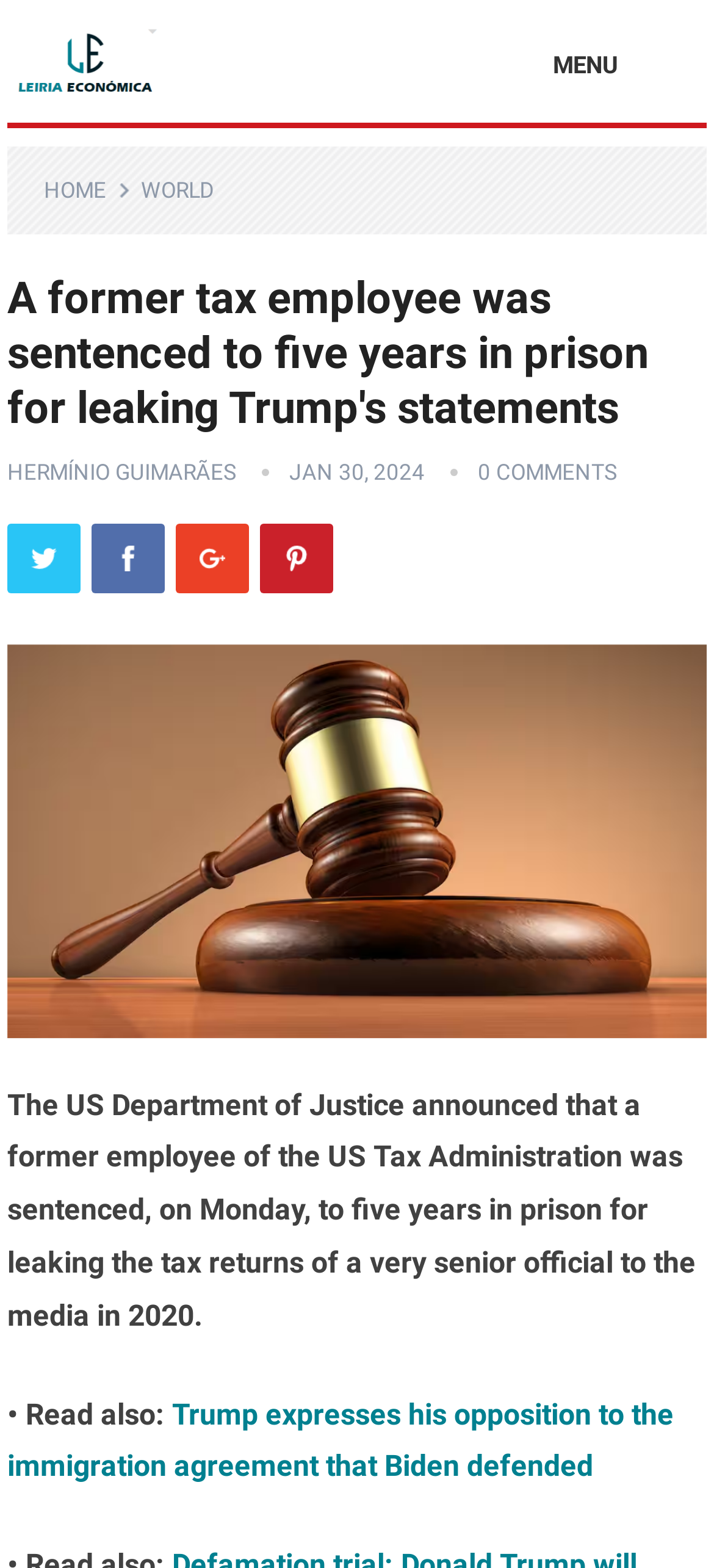Using the provided element description, identify the bounding box coordinates as (top-left x, top-left y, bottom-right x, bottom-right y). Ensure all values are between 0 and 1. Description: alt="Twitter"

[0.01, 0.334, 0.113, 0.379]